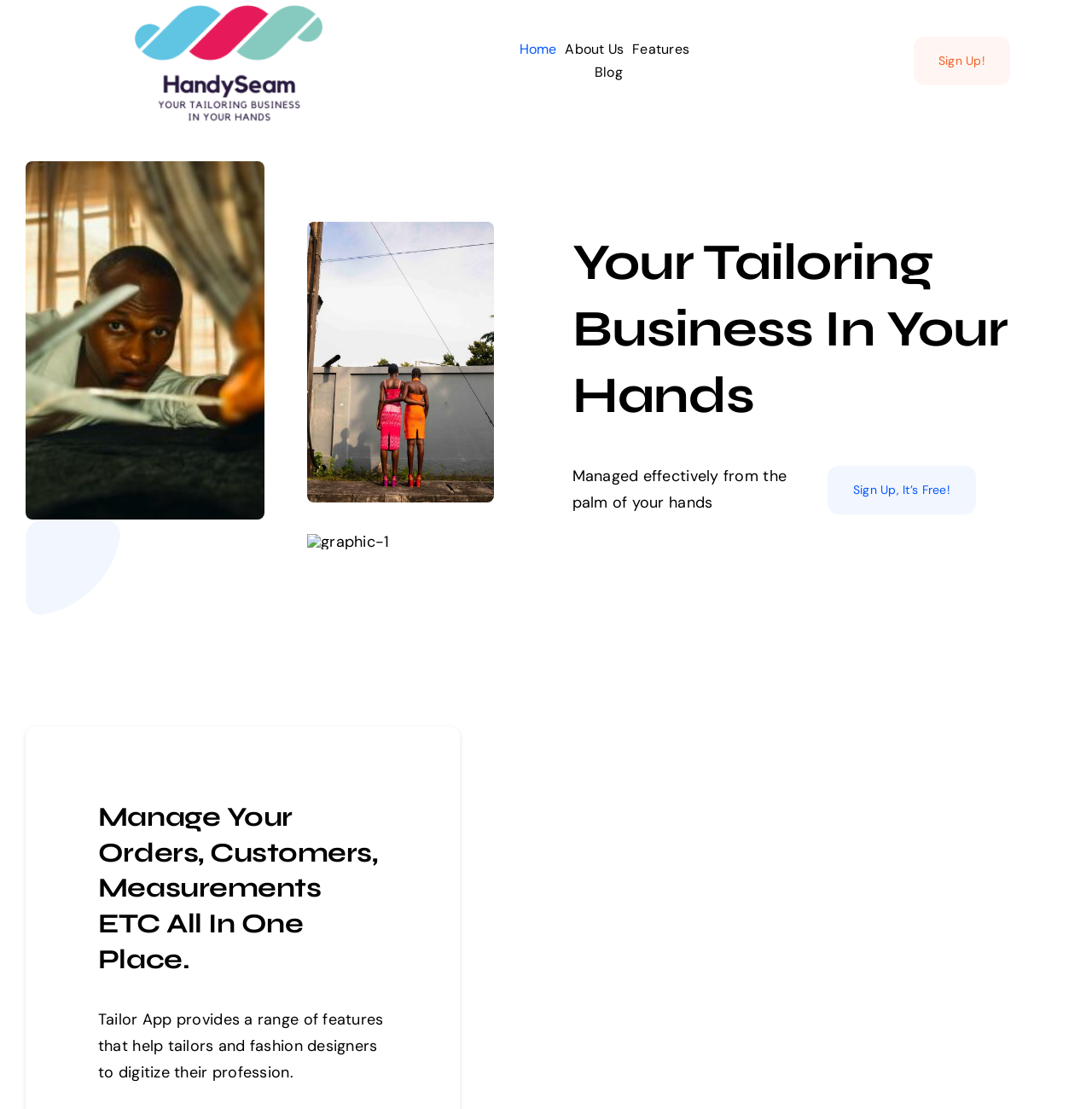Using the webpage screenshot, find the UI element described by Sign Up!. Provide the bounding box coordinates in the format (top-left x, top-left y, bottom-right x, bottom-right y), ensuring all values are floating point numbers between 0 and 1.

[0.837, 0.033, 0.925, 0.077]